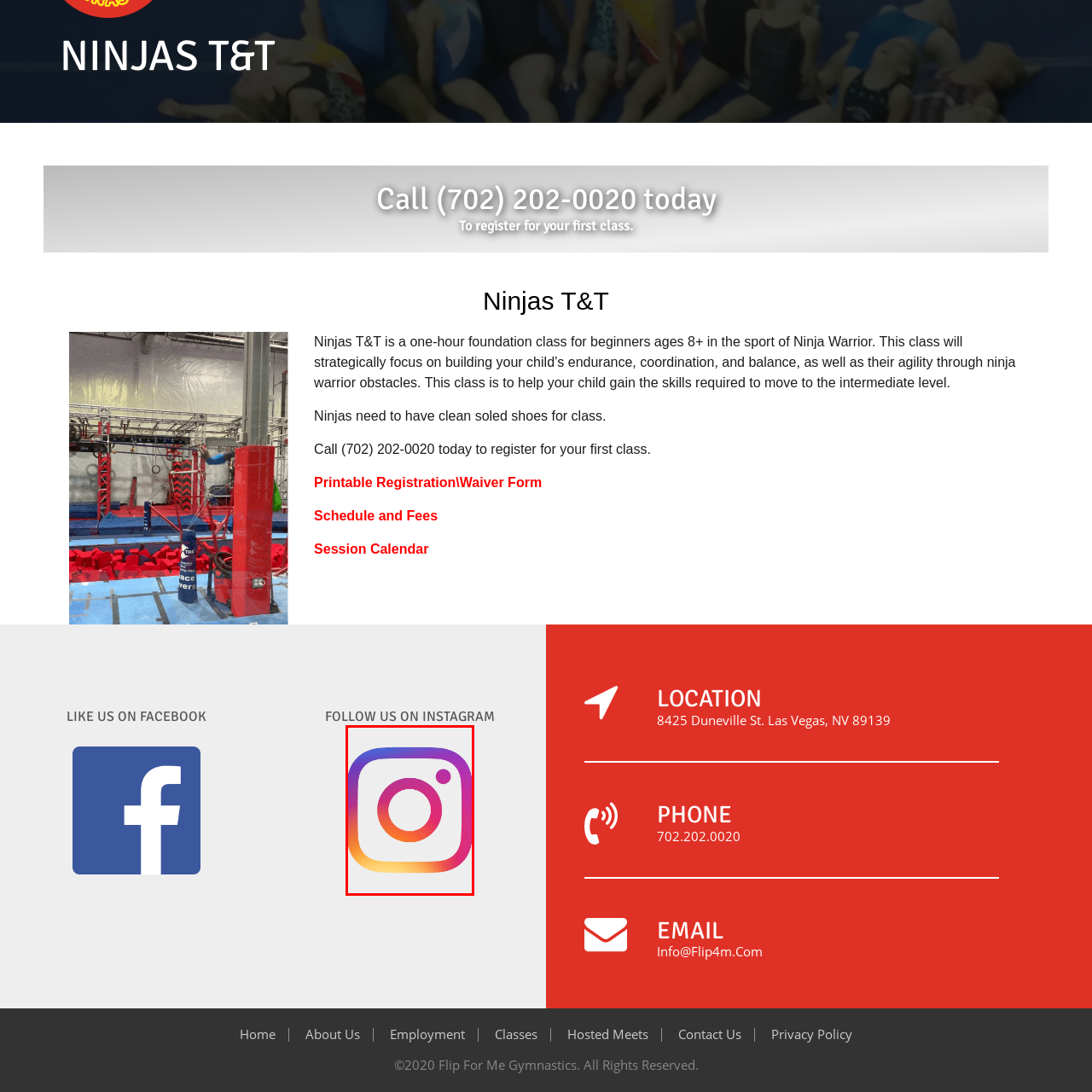What colors are used in the Instagram logo?
Review the image inside the red bounding box and give a detailed answer.

The Instagram logo features a vibrant color scheme, with a smooth transition from purple at the top to orange at the bottom, symbolizing creativity and connection, which are core aspects of the social media platform.